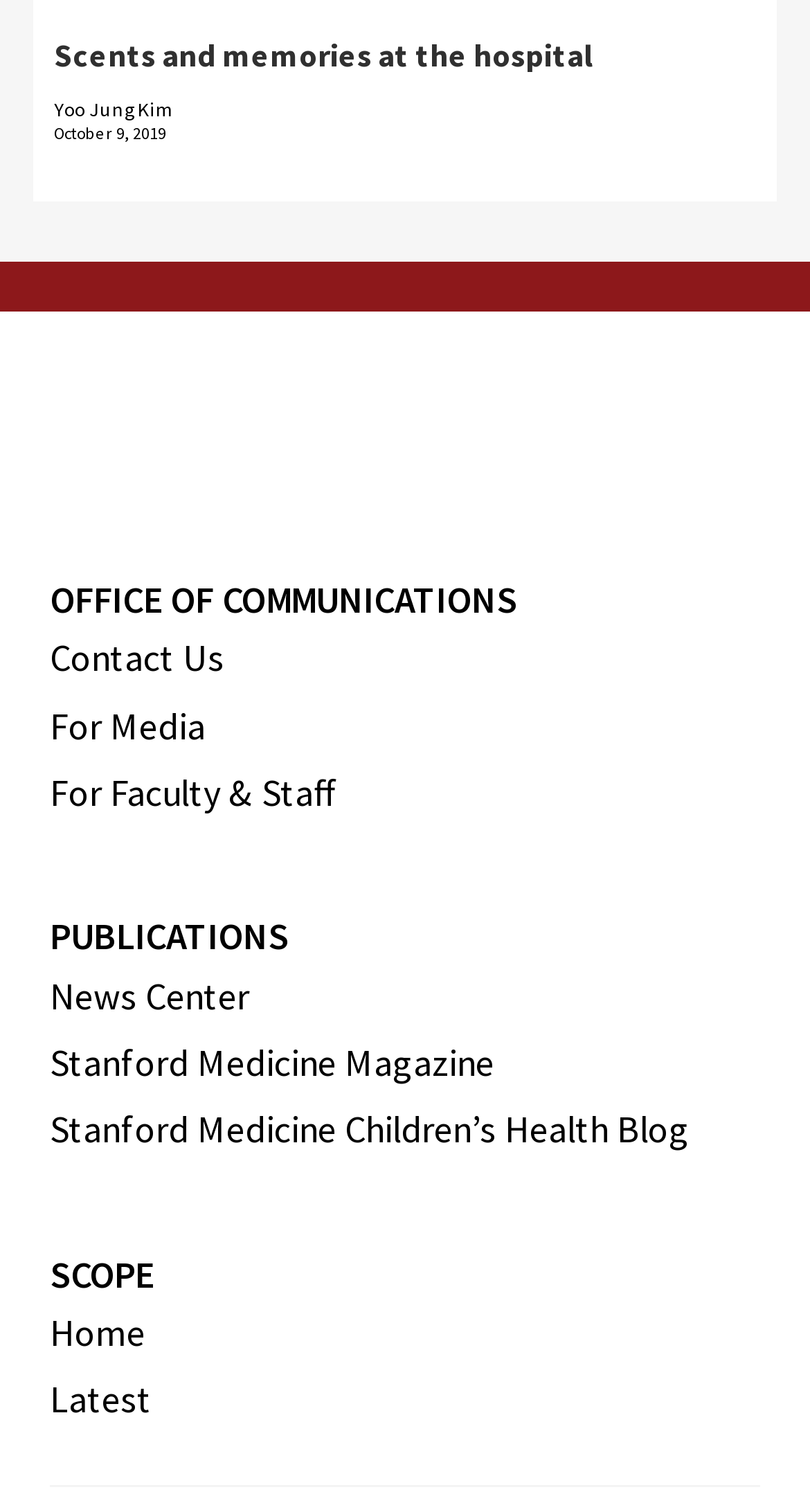Answer the question in one word or a short phrase:
What are the categories listed on the webpage?

PUBLICATIONS, SCOPE